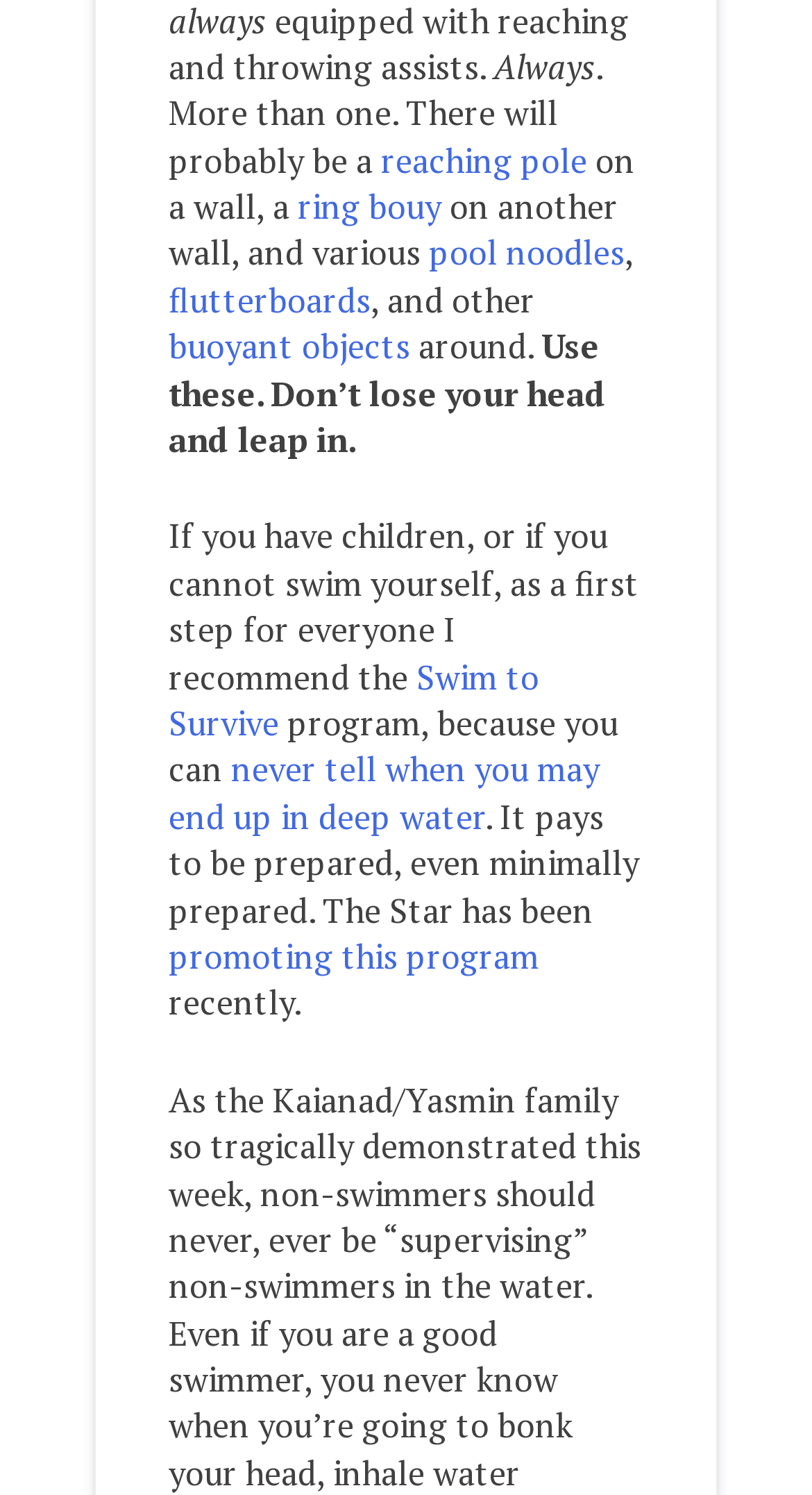What is the tone of the webpage's message?
Based on the visual, give a brief answer using one word or a short phrase.

Cautionary